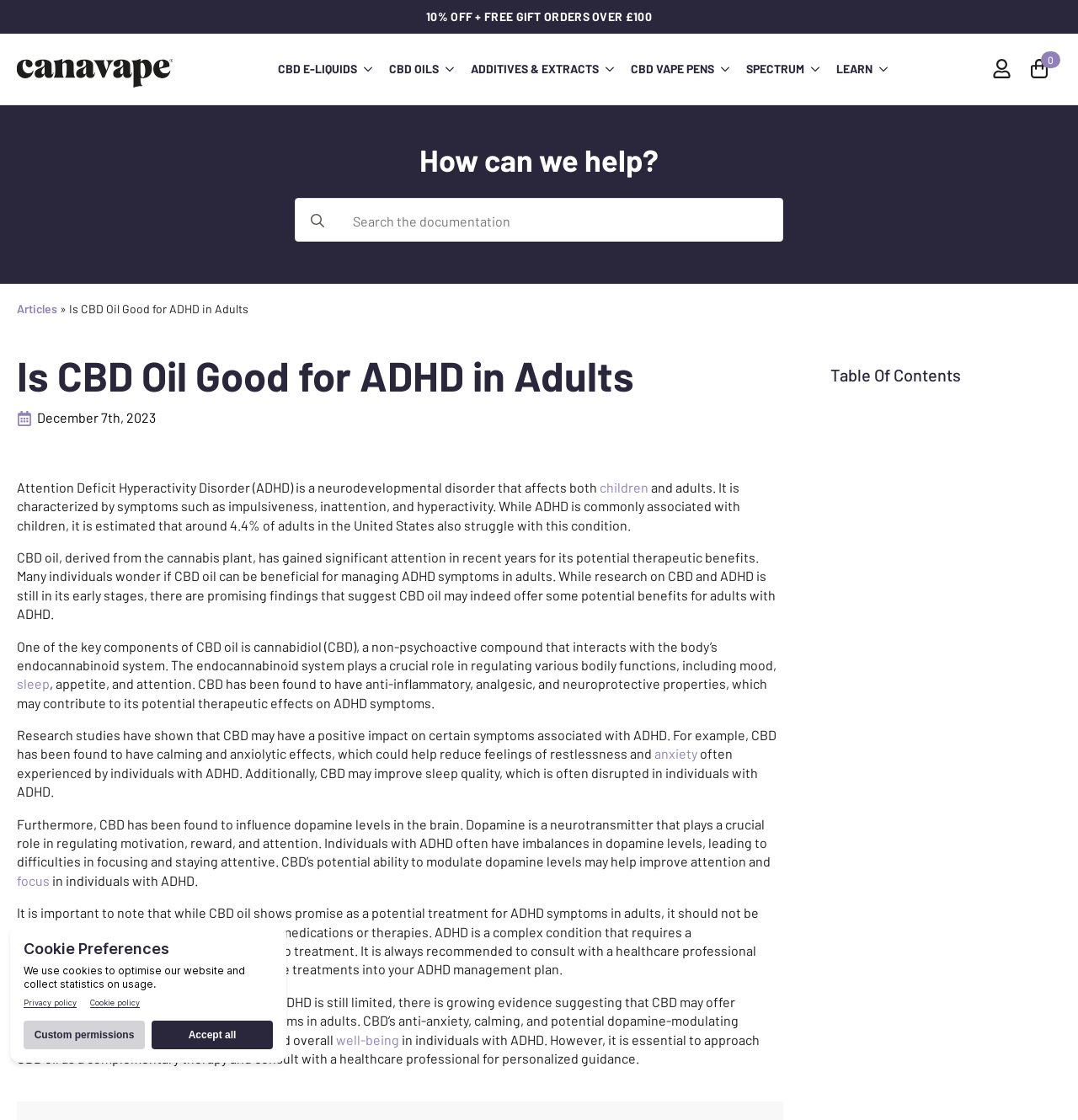Pinpoint the bounding box coordinates of the clickable area necessary to execute the following instruction: "View 'Table Of Contents'". The coordinates should be given as four float numbers between 0 and 1, namely [left, top, right, bottom].

[0.77, 0.325, 0.891, 0.343]